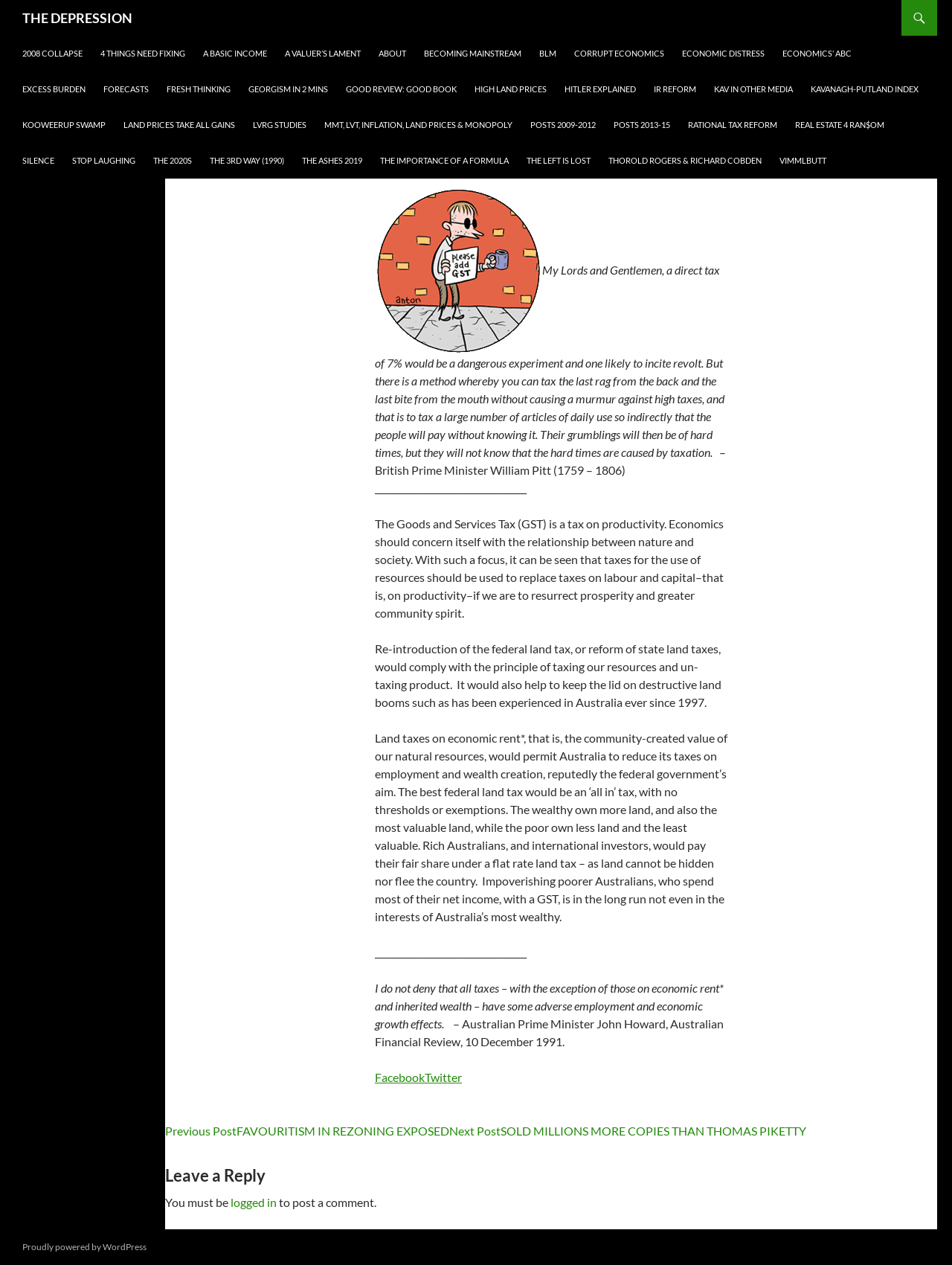What is the text of the first heading?
Based on the image content, provide your answer in one word or a short phrase.

THE DEPRESSION